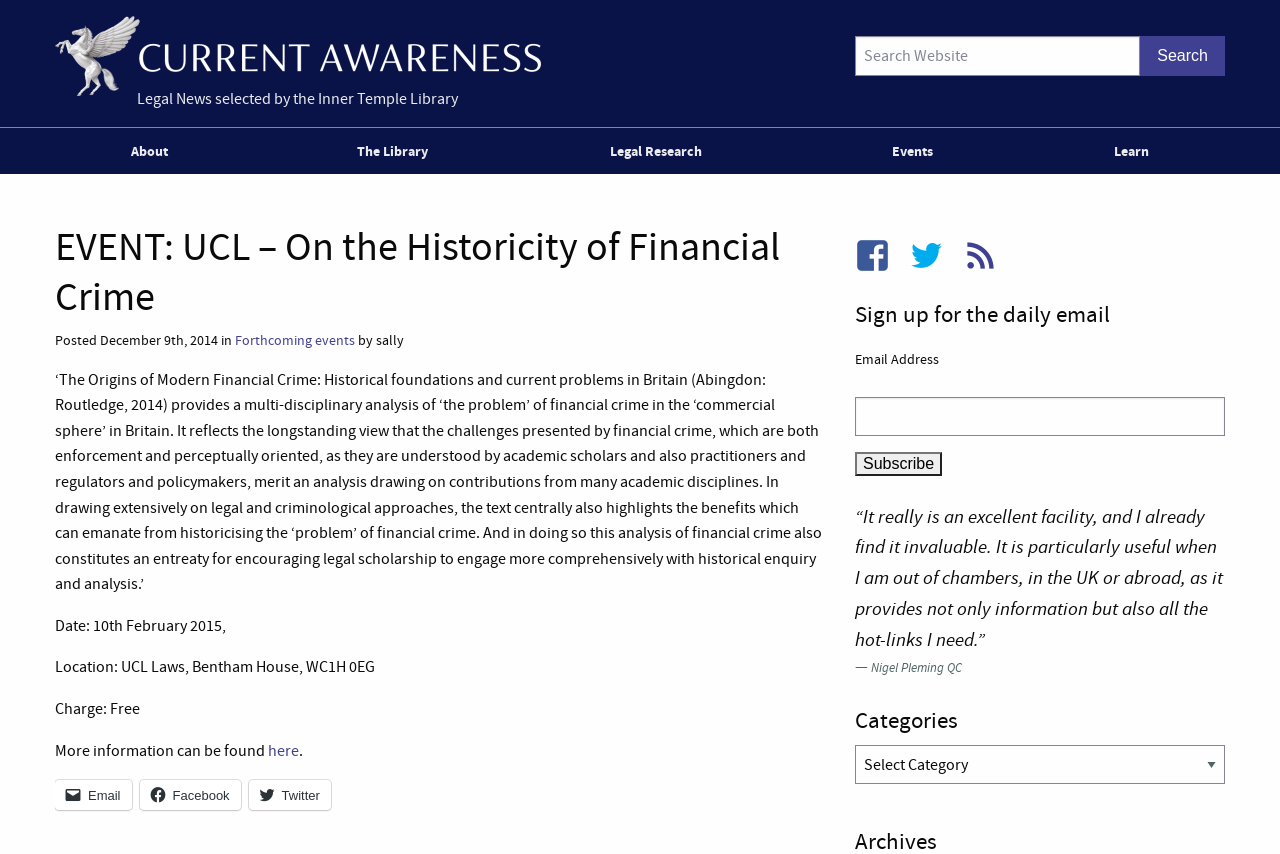How many articles are there on the webpage?
Kindly answer the question with as much detail as you can.

I found the articles by looking at the elements with the type 'article'. There are four articles on the webpage, each with its own content and layout.